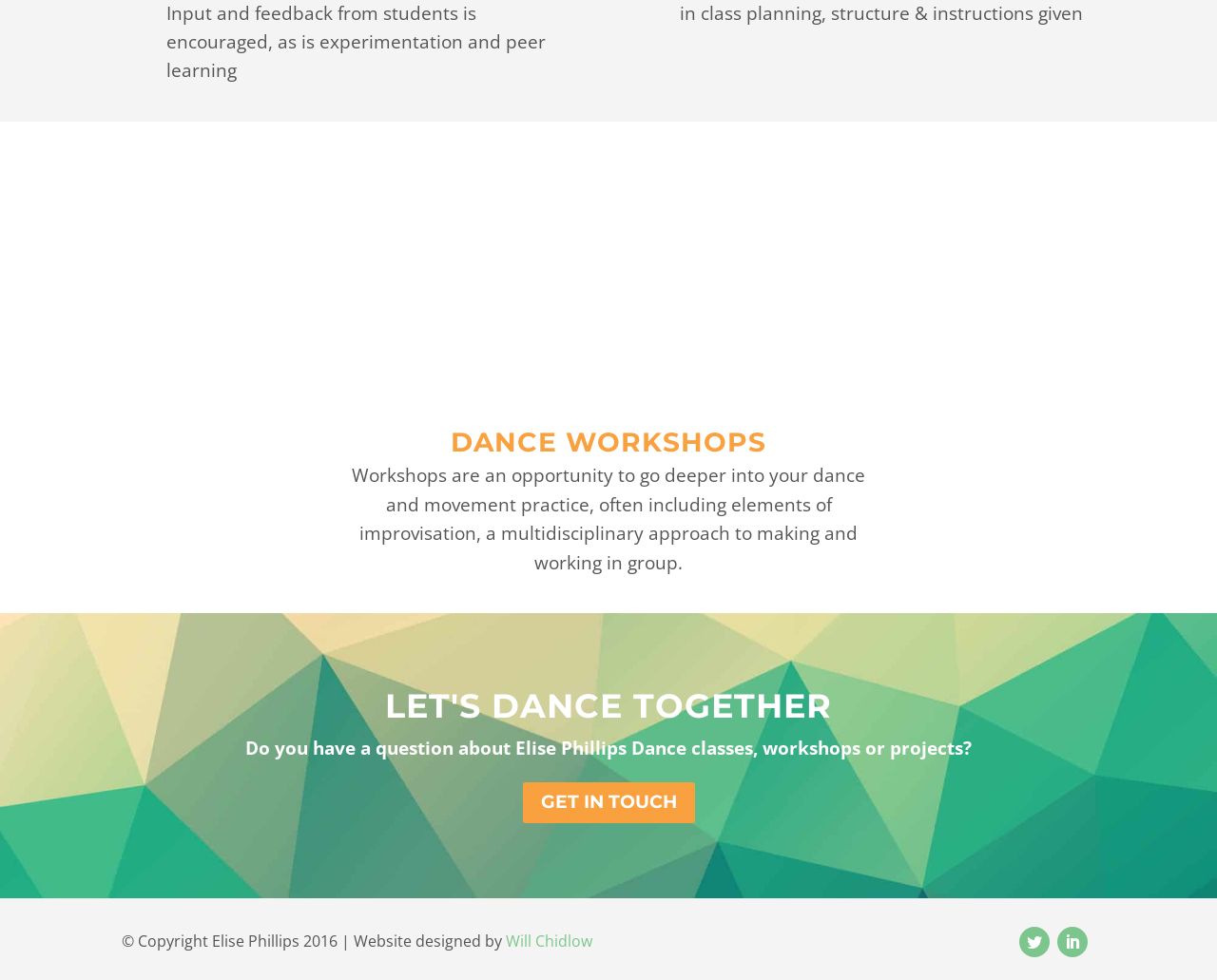Determine the bounding box coordinates (top-left x, top-left y, bottom-right x, bottom-right y) of the UI element described in the following text: Twitter

[0.837, 0.717, 0.862, 0.748]